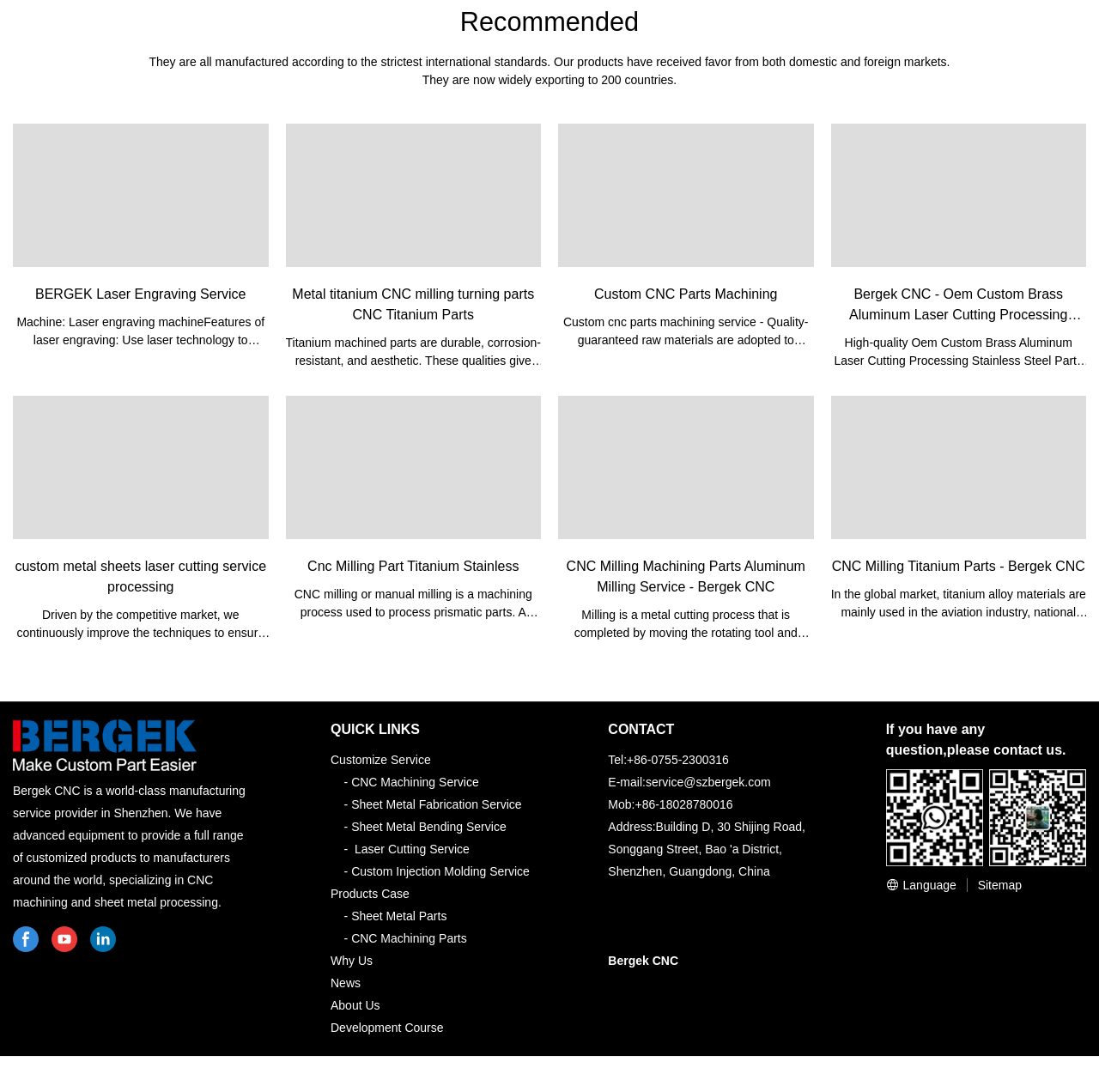Please identify the bounding box coordinates of the element's region that needs to be clicked to fulfill the following instruction: "Learn more about 'CNC Milling Titanium Parts'". The bounding box coordinates should consist of four float numbers between 0 and 1, i.e., [left, top, right, bottom].

[0.756, 0.362, 0.988, 0.494]